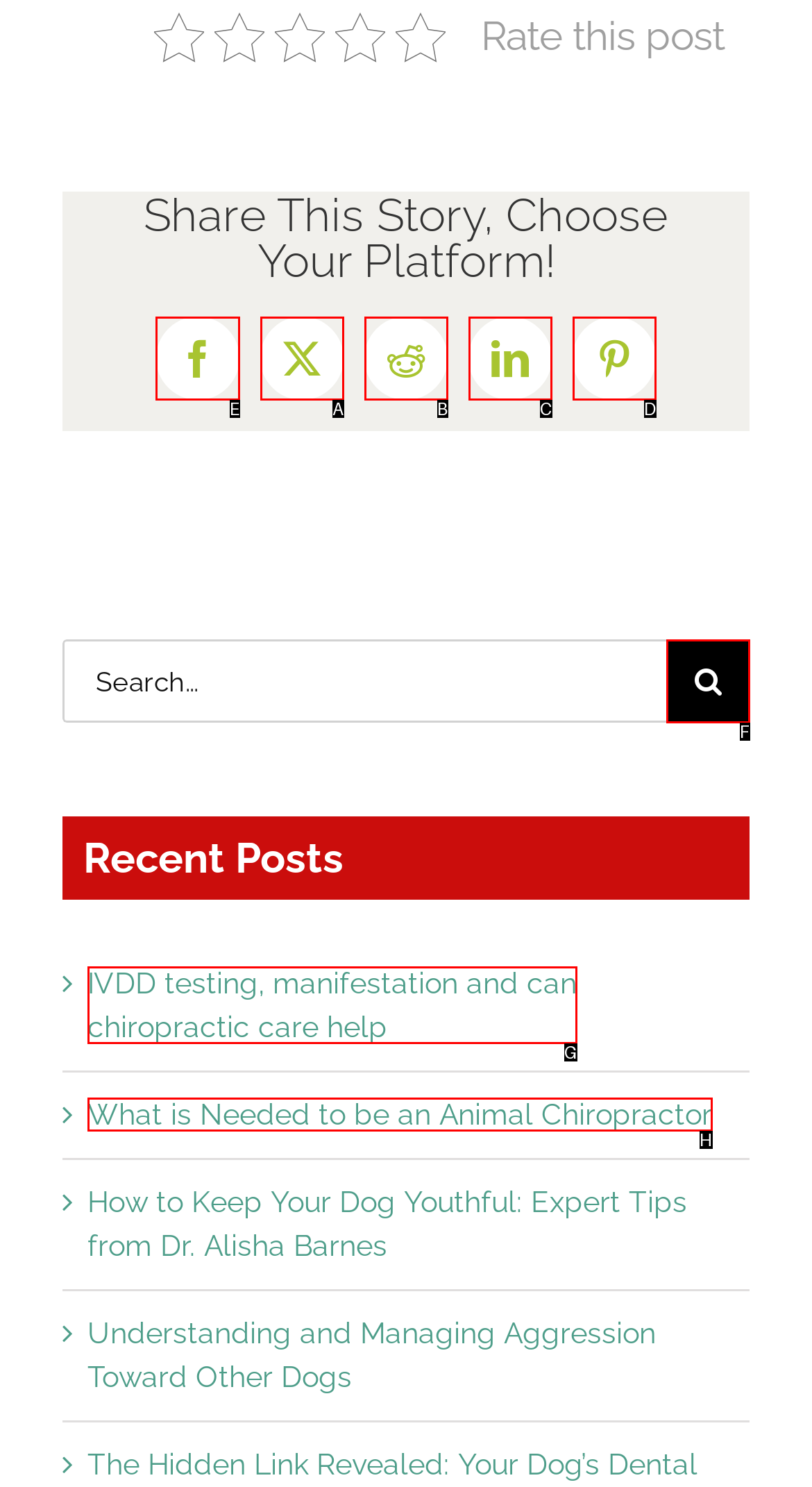Choose the letter of the element that should be clicked to complete the task: Share this story on Facebook
Answer with the letter from the possible choices.

E